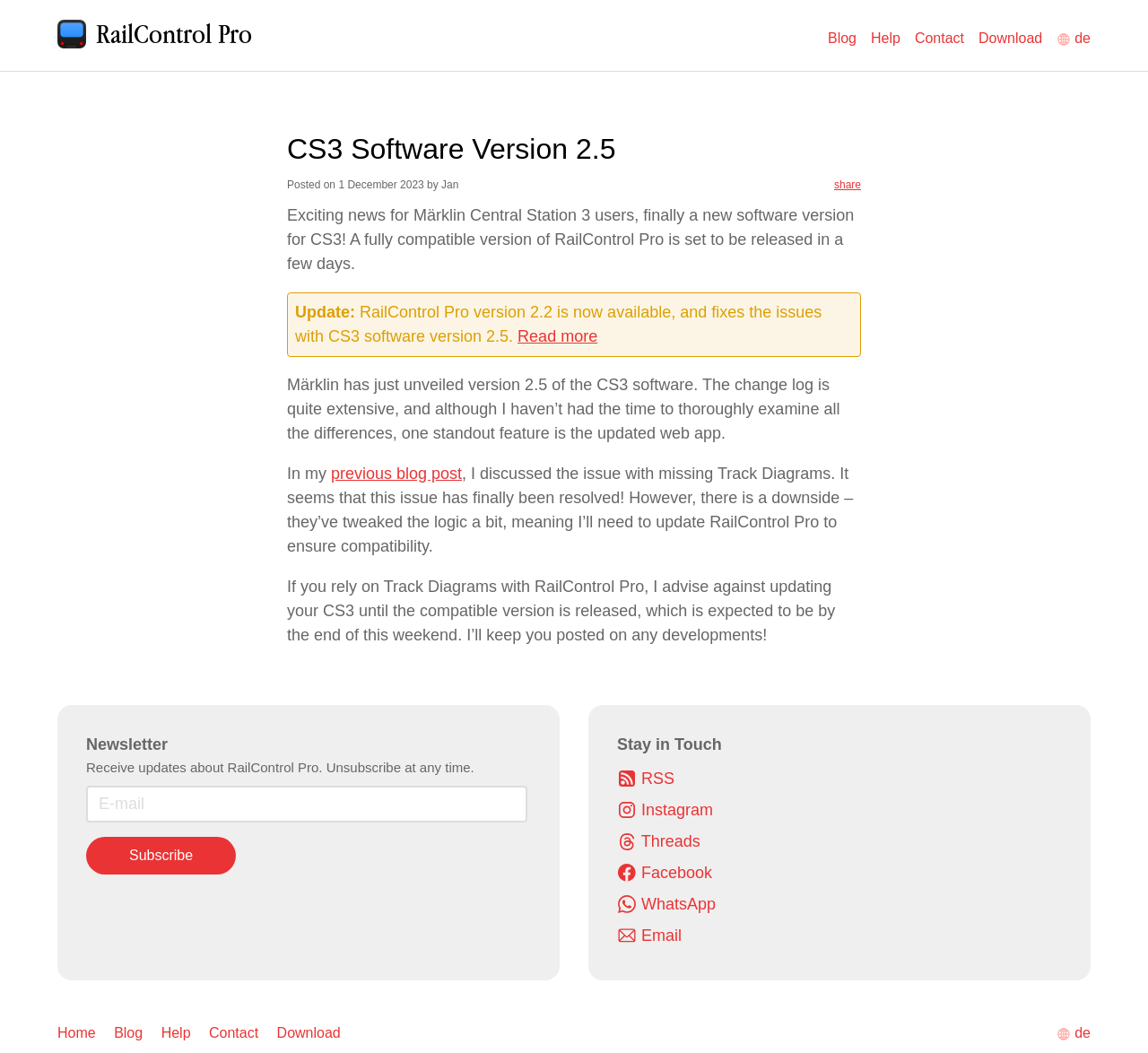Please determine the bounding box coordinates of the section I need to click to accomplish this instruction: "Click the 'Download' link".

[0.852, 0.027, 0.908, 0.048]